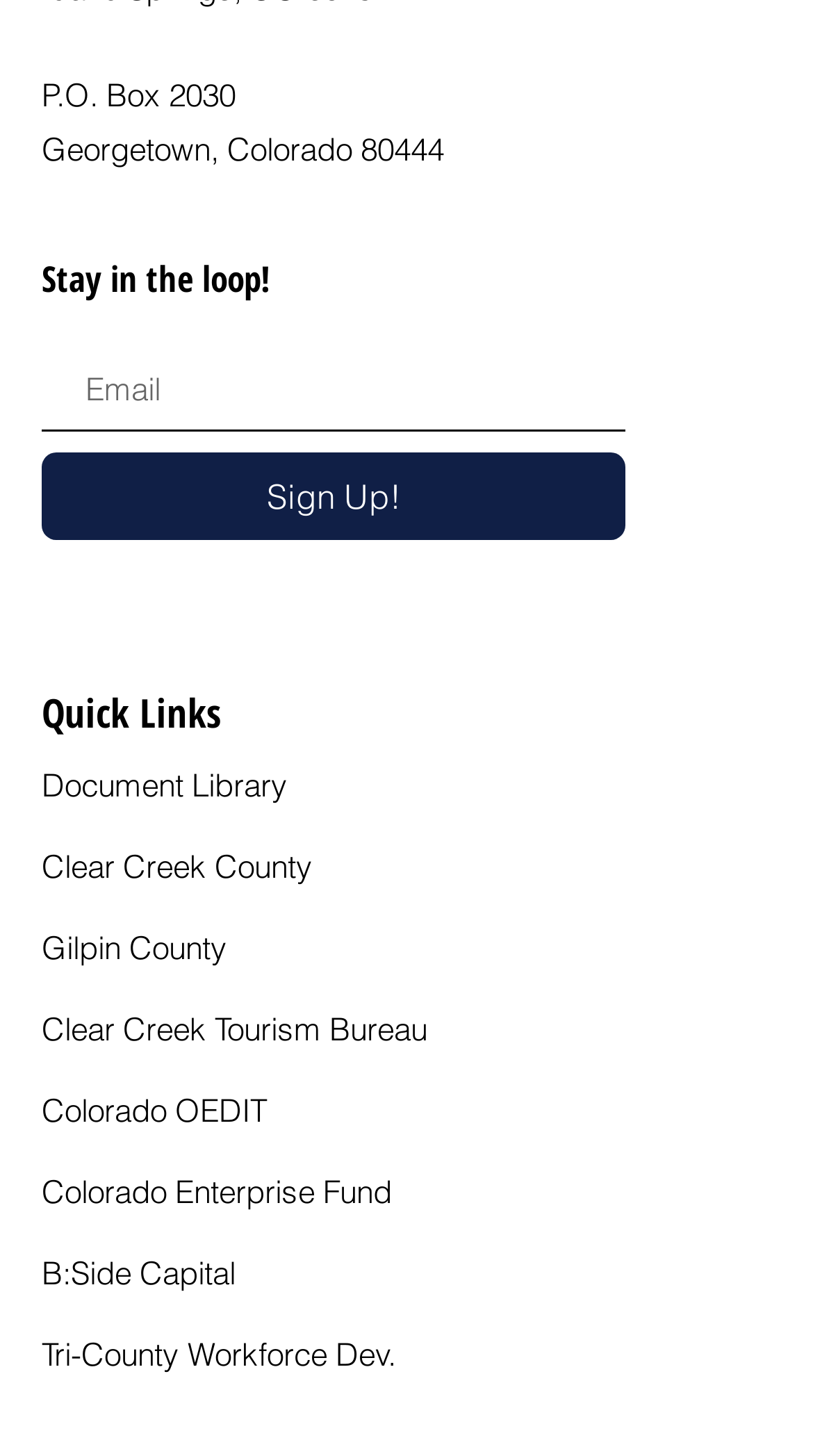What is the address of the organization?
Using the image as a reference, answer the question with a short word or phrase.

P.O. Box 2030, Georgetown, Colorado 80444